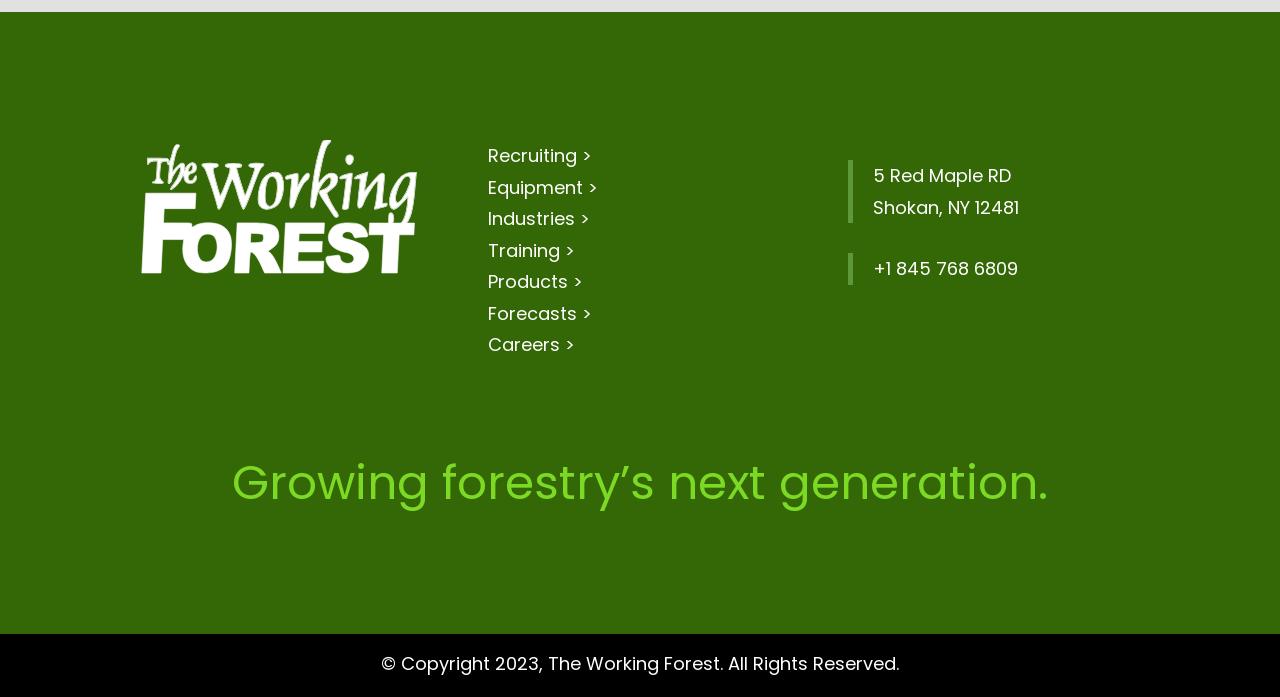What is the address of The Working Forest?
Give a one-word or short phrase answer based on the image.

5 Red Maple RD, Shokan, NY 12481